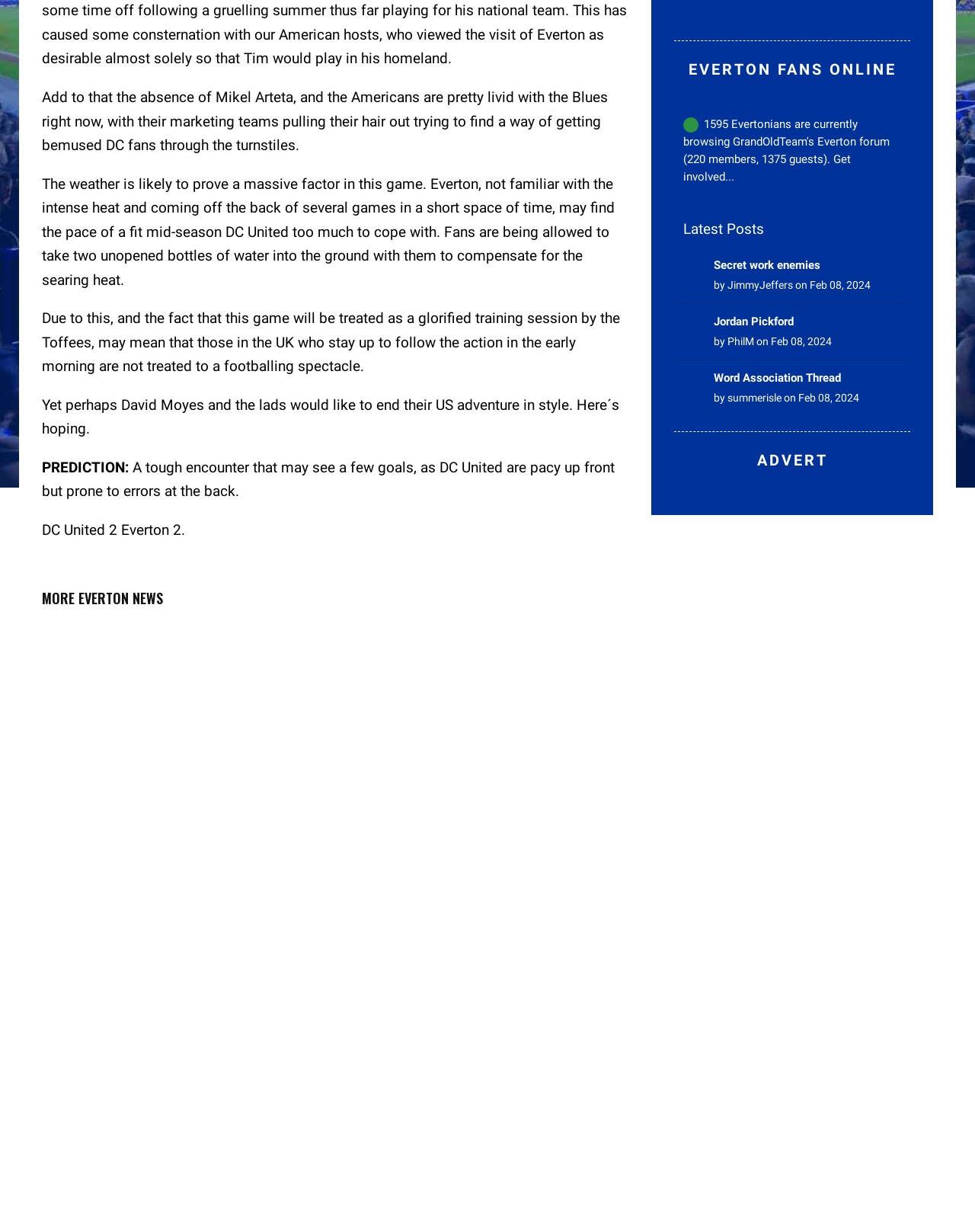Using the description: "alt="Avatar of JimmyJeffers"", identify the bounding box of the corresponding UI element in the screenshot.

[0.701, 0.208, 0.724, 0.231]